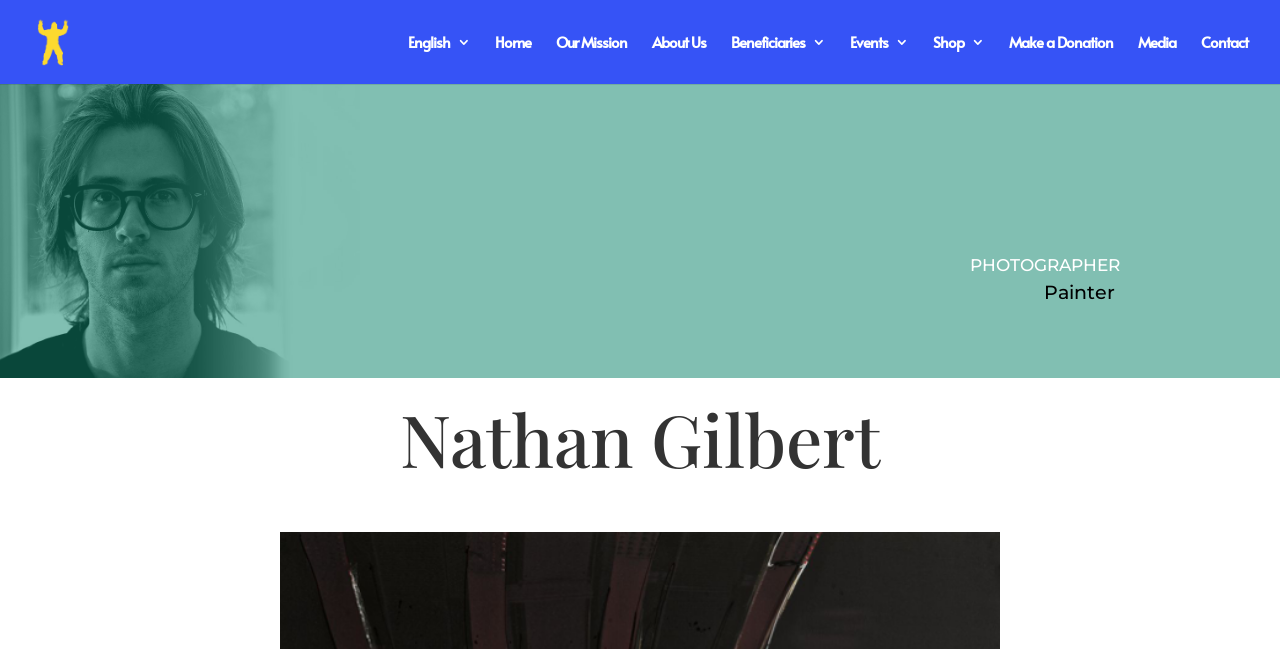What is the relationship between 'The Beauties and The Beasts'?
Using the image, answer in one word or phrase.

Title and image